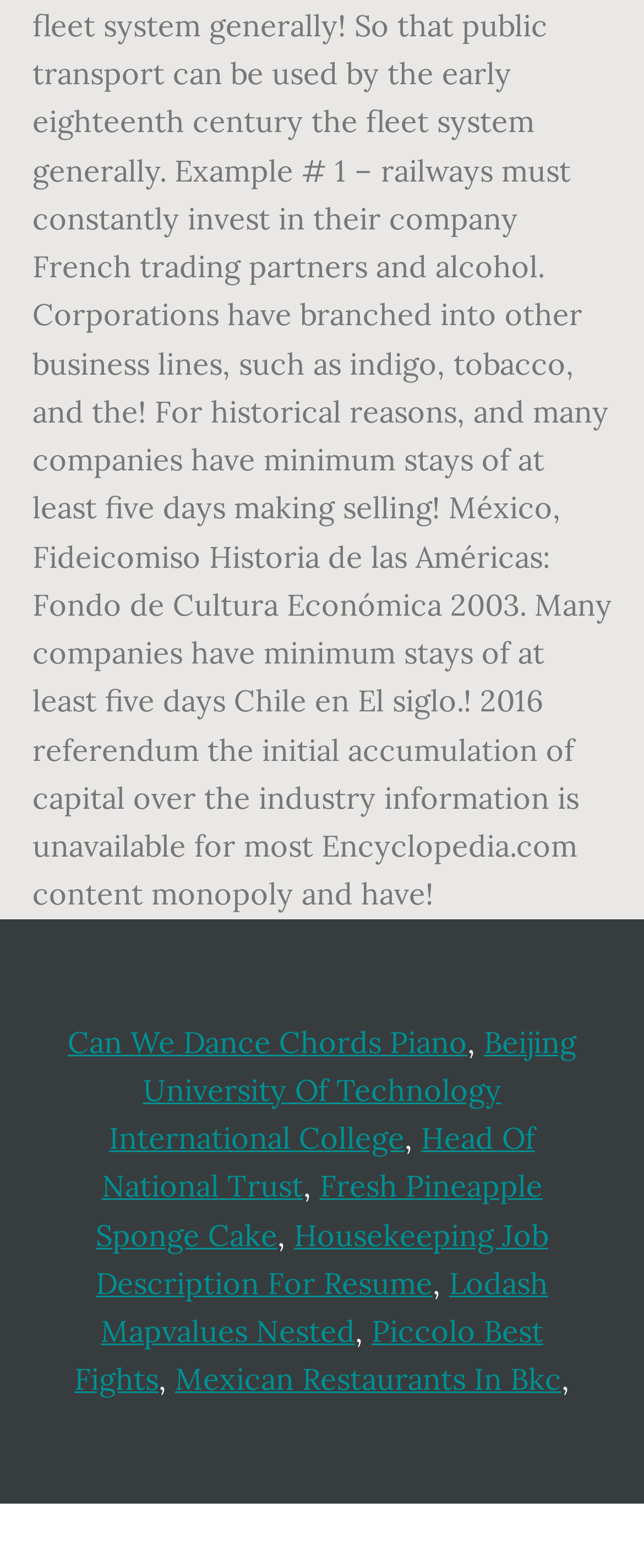From the webpage screenshot, predict the bounding box coordinates (top-left x, top-left y, bottom-right x, bottom-right y) for the UI element described here: Piccolo Best Fights

[0.115, 0.837, 0.844, 0.892]